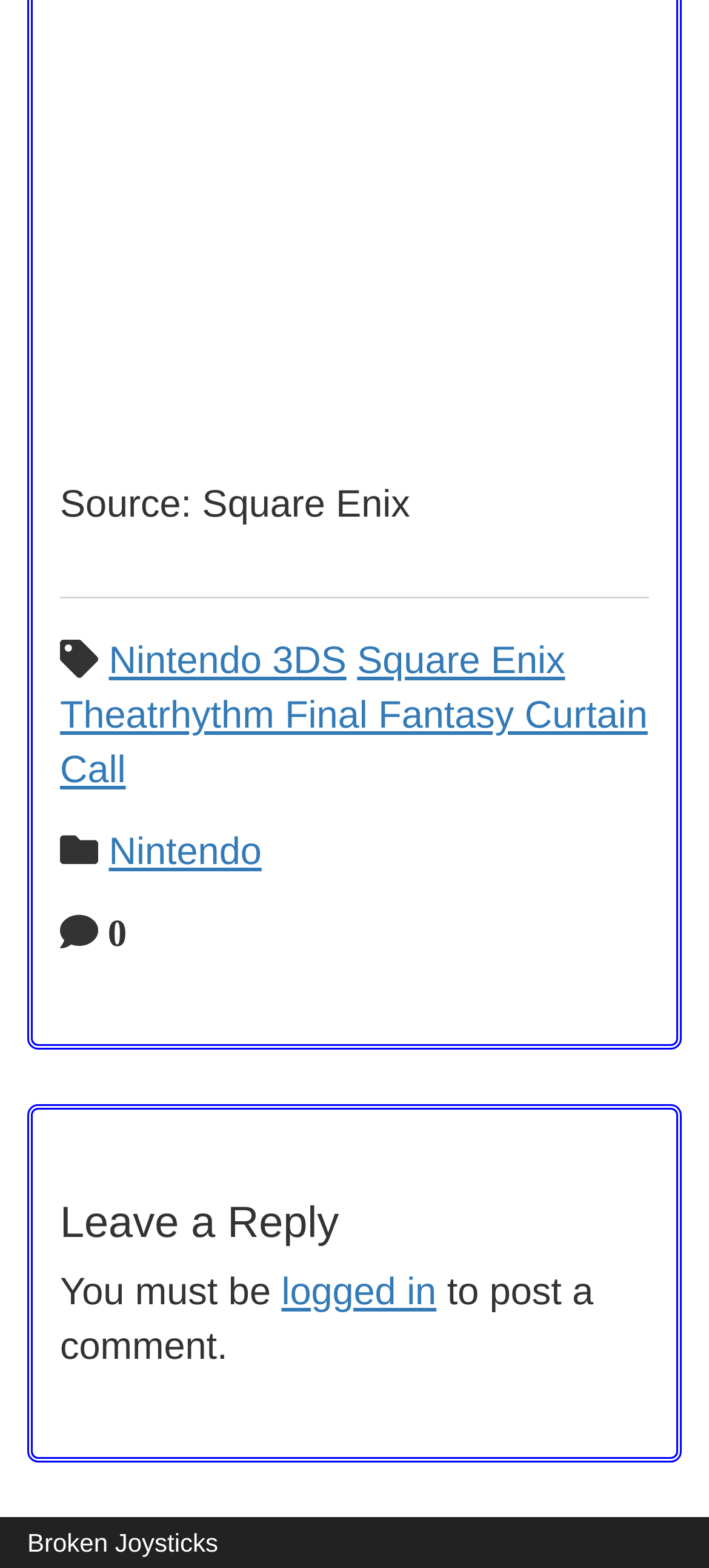What is required to post a comment?
Answer the question with just one word or phrase using the image.

Logged in